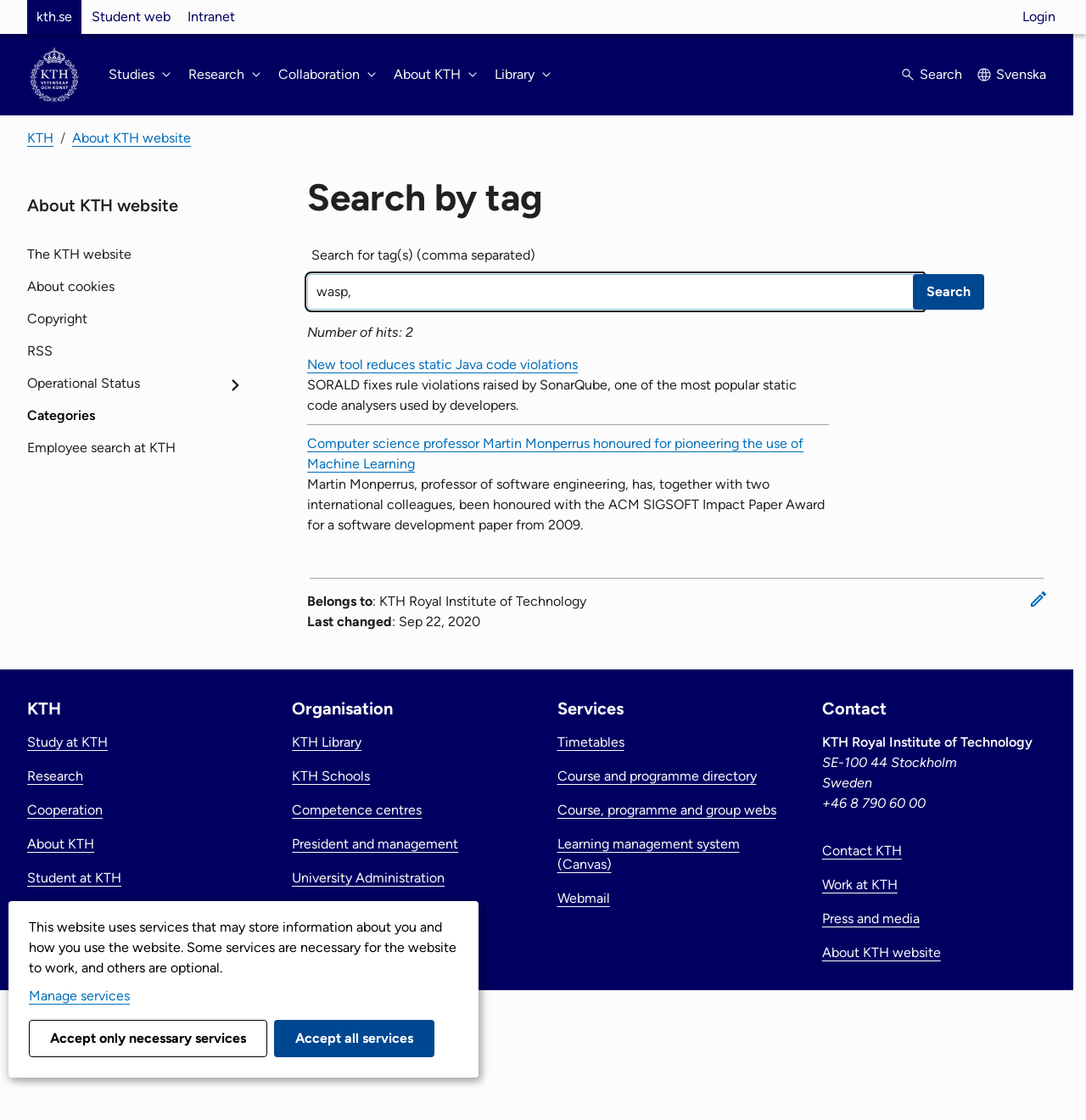Given the element description: "Search", predict the bounding box coordinates of the UI element it refers to, using four float numbers between 0 and 1, i.e., [left, top, right, bottom].

None